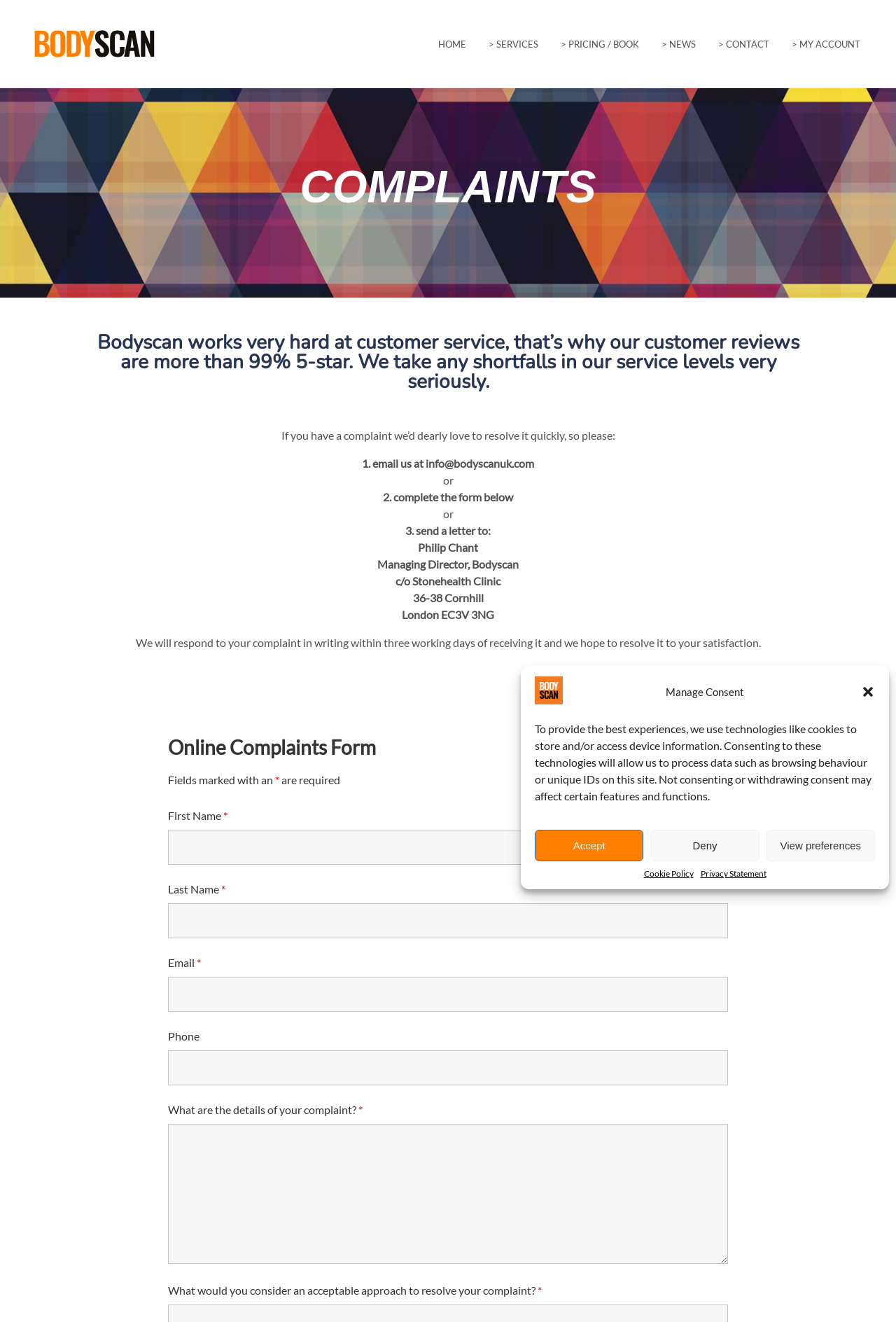Can you find the bounding box coordinates of the area I should click to execute the following instruction: "Click the 'CONTACT' link"?

[0.81, 0.029, 0.859, 0.038]